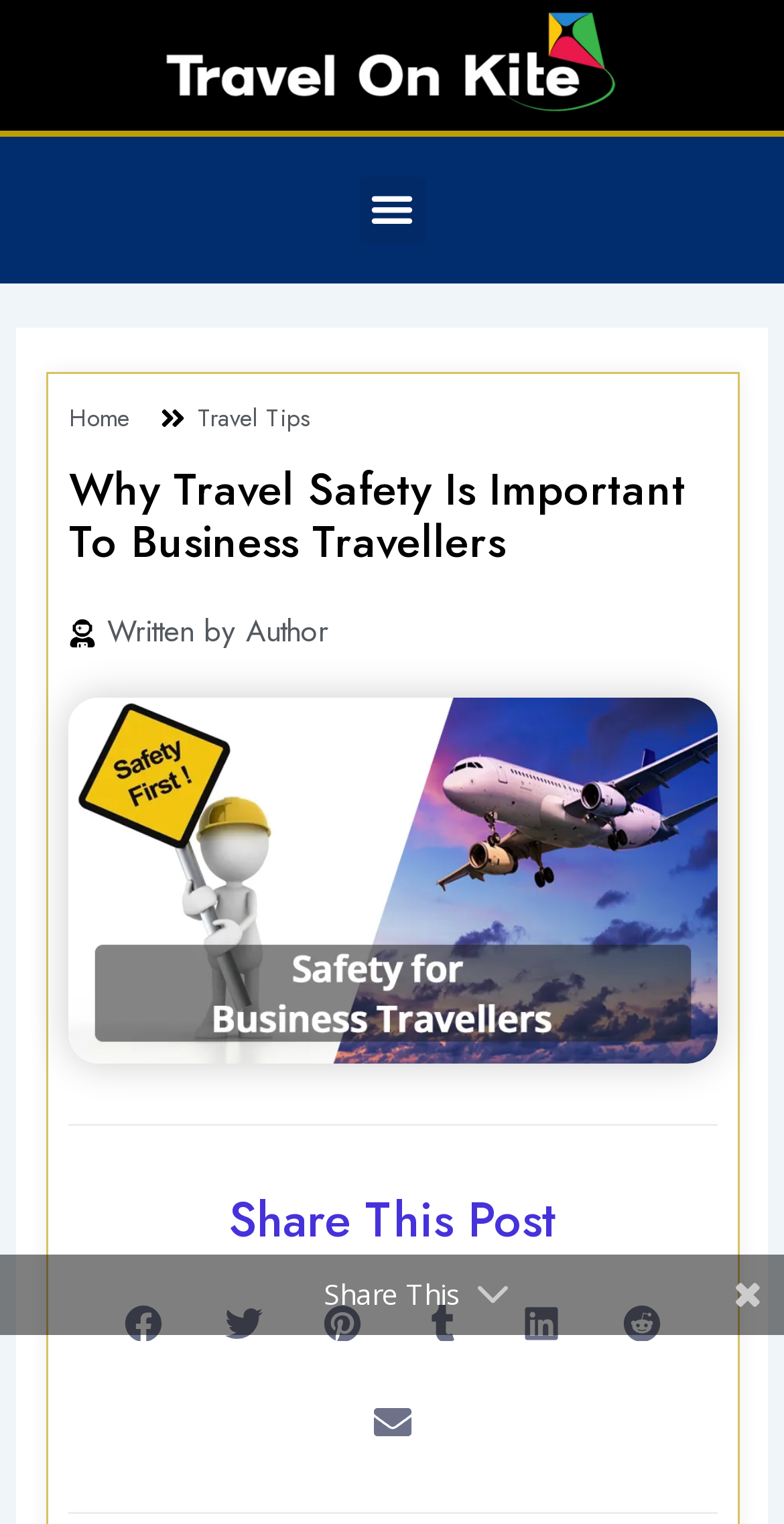How many menu items are there in the menu toggle?
Based on the image, give a concise answer in the form of a single word or short phrase.

3